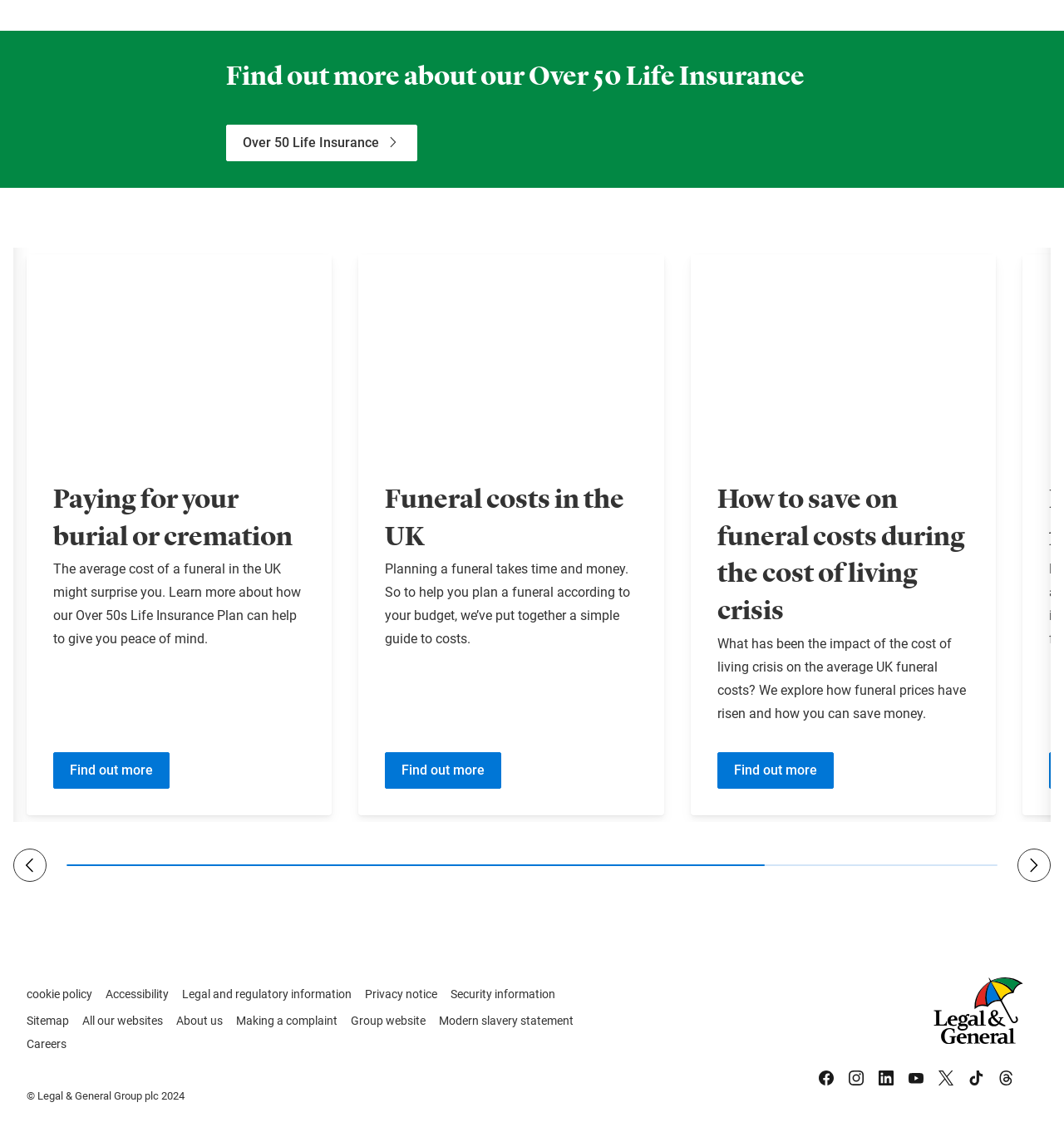Indicate the bounding box coordinates of the element that must be clicked to execute the instruction: "Plan a funeral according to your budget". The coordinates should be given as four float numbers between 0 and 1, i.e., [left, top, right, bottom].

[0.362, 0.664, 0.471, 0.697]